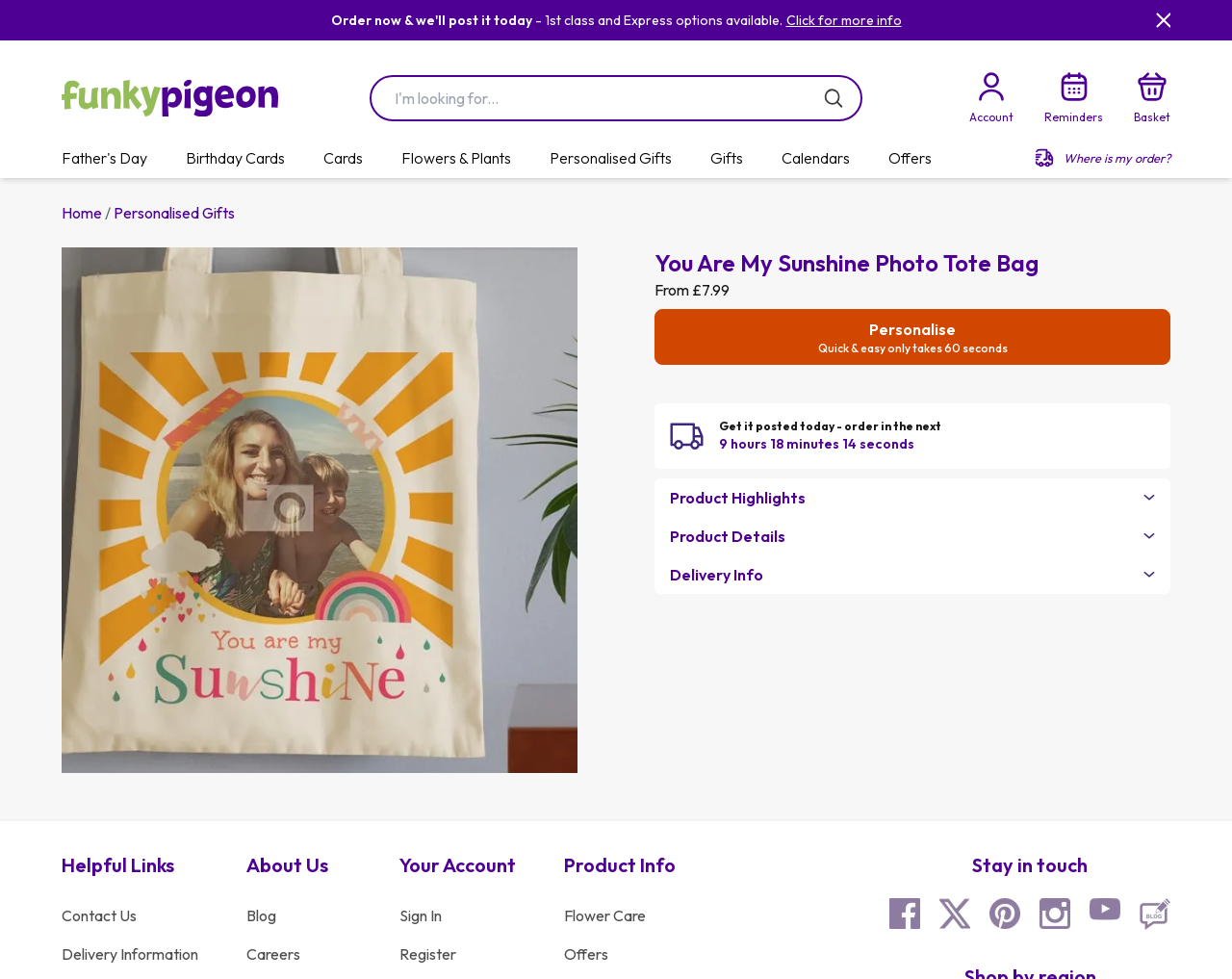Locate the bounding box coordinates of the clickable region necessary to complete the following instruction: "Personalise the tote bag". Provide the coordinates in the format of four float numbers between 0 and 1, i.e., [left, top, right, bottom].

[0.531, 0.316, 0.95, 0.373]